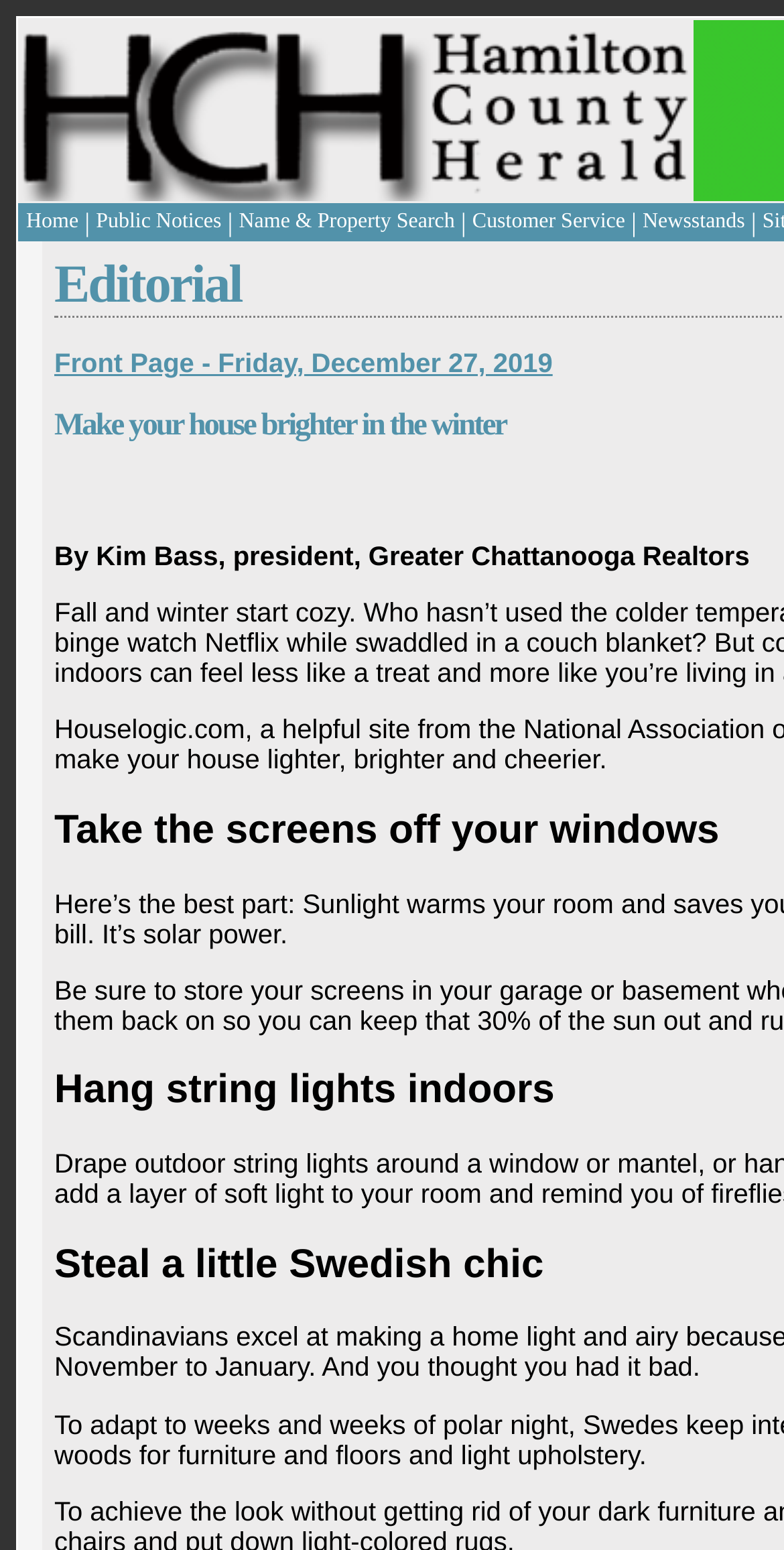What is the purpose of the website?
From the image, provide a succinct answer in one word or a short phrase.

News and information